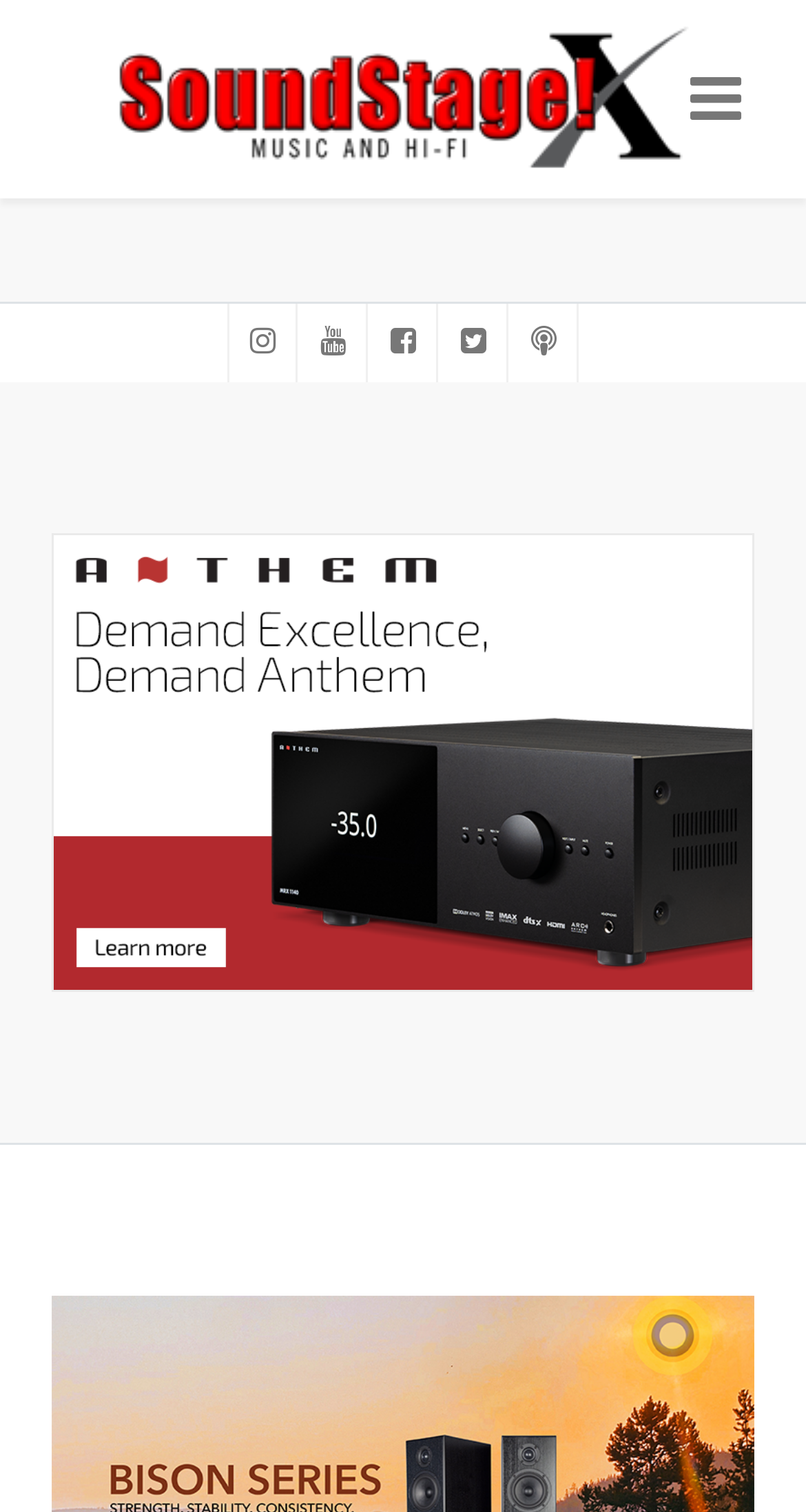Provide an in-depth caption for the contents of the webpage.

The webpage is titled "SoundStage! Xperience | SoundStageXperience.com - Rock’n’Roll Death Rattle". At the top, there is a navigation element that spans almost the entire width of the page, located near the top edge. Below this navigation element, there is a prominent link to "SoundStage! Xperience" accompanied by an image of the same name, taking up a significant portion of the page's width.

To the right of the "SoundStage! Xperience" link, there are five social media links, each represented by an icon, arranged horizontally in a row. These icons are positioned roughly in the middle of the page's height.

Further down the page, there is a link to "Anthem" accompanied by a large image of the same name, which occupies a significant portion of the page's width and height. The image is positioned below the social media icons, with the link text situated above the image.